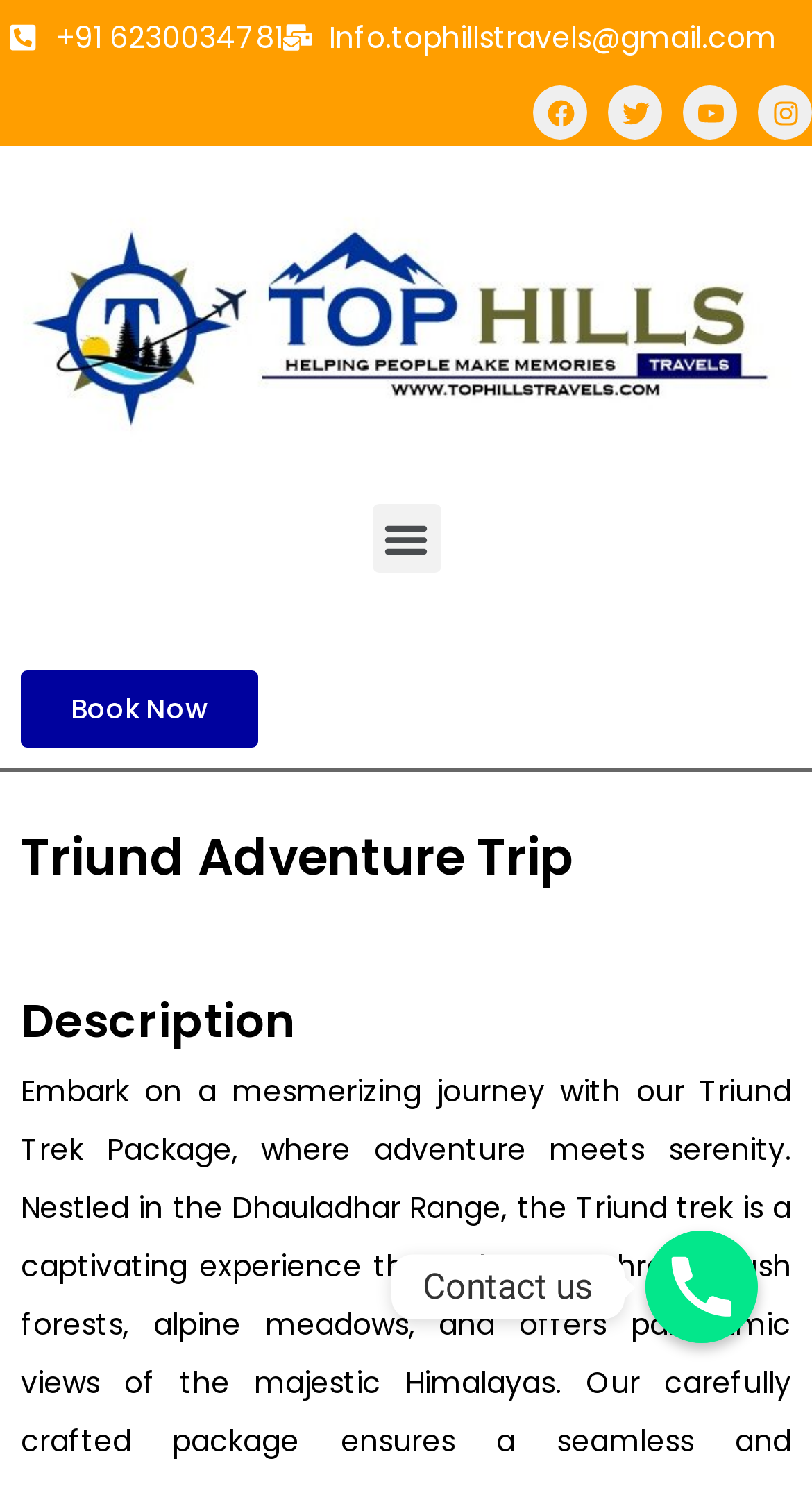From the screenshot, find the bounding box of the UI element matching this description: "Contact us". Supply the bounding box coordinates in the form [left, top, right, bottom], each a float between 0 and 1.

[0.795, 0.828, 0.933, 0.904]